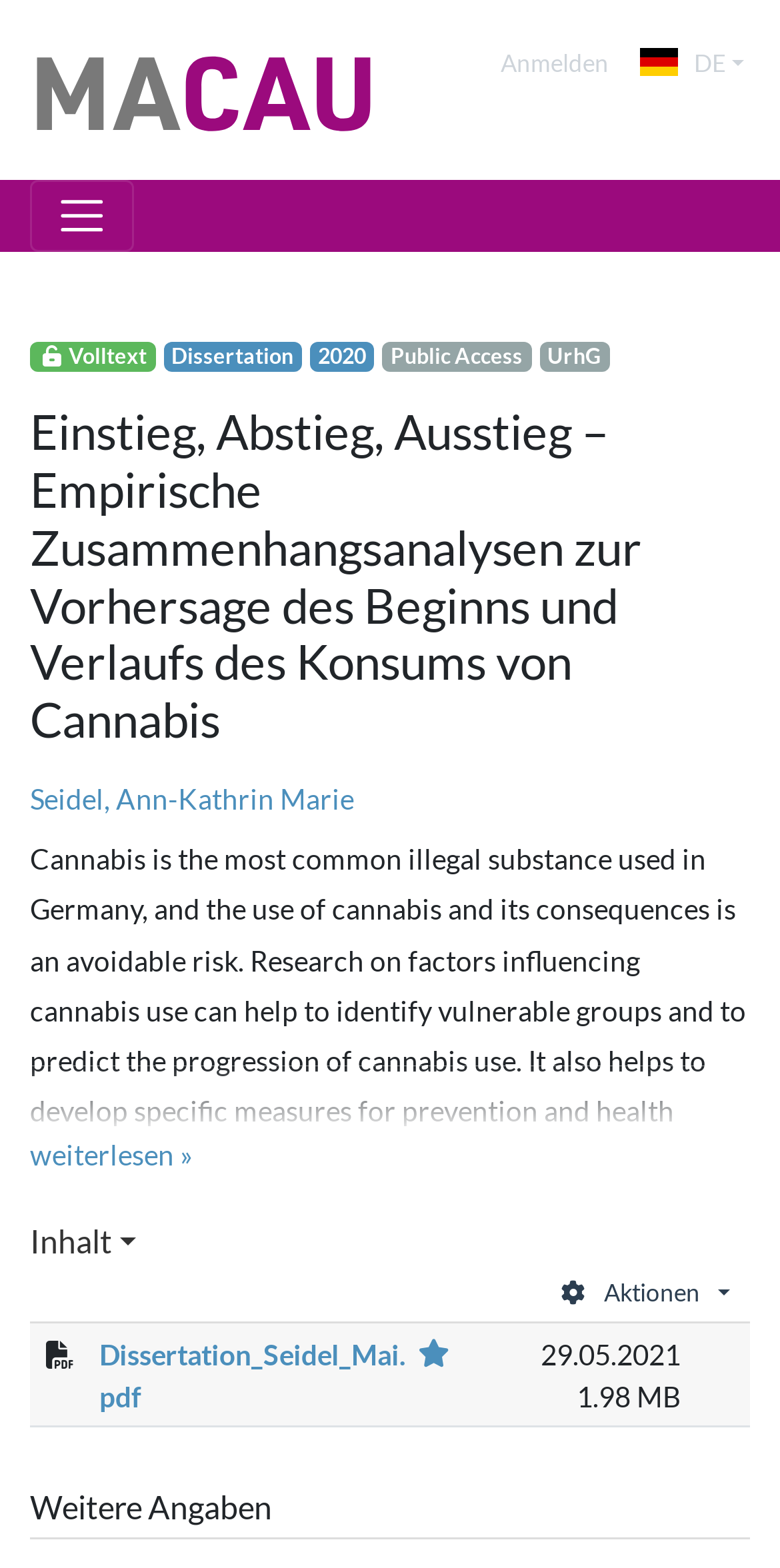Please identify the coordinates of the bounding box for the clickable region that will accomplish this instruction: "Explore the poem Nutta Busters".

None